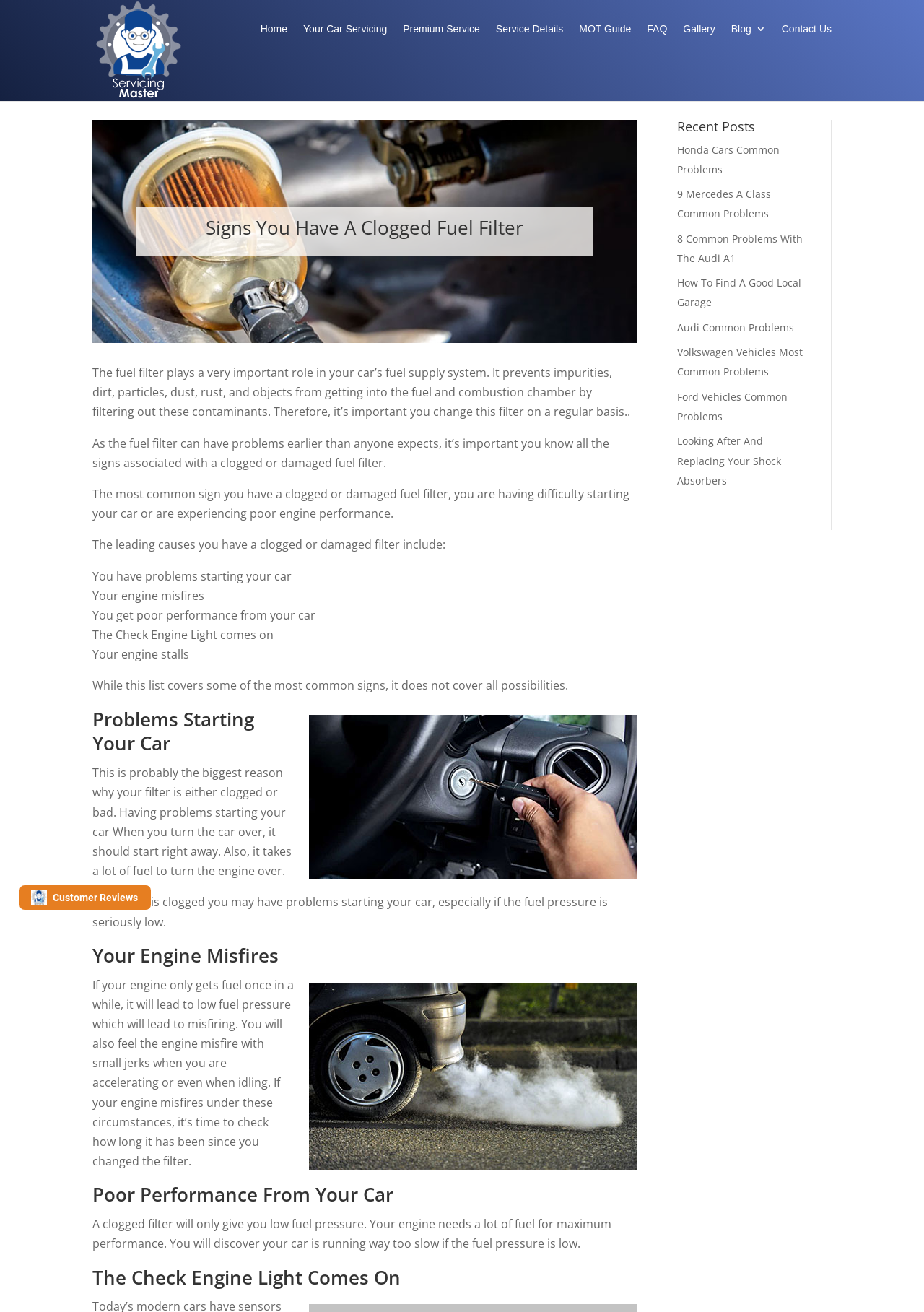Please find the bounding box coordinates of the element that must be clicked to perform the given instruction: "Check the 'Customer Reviews'". The coordinates should be four float numbers from 0 to 1, i.e., [left, top, right, bottom].

[0.057, 0.68, 0.149, 0.688]